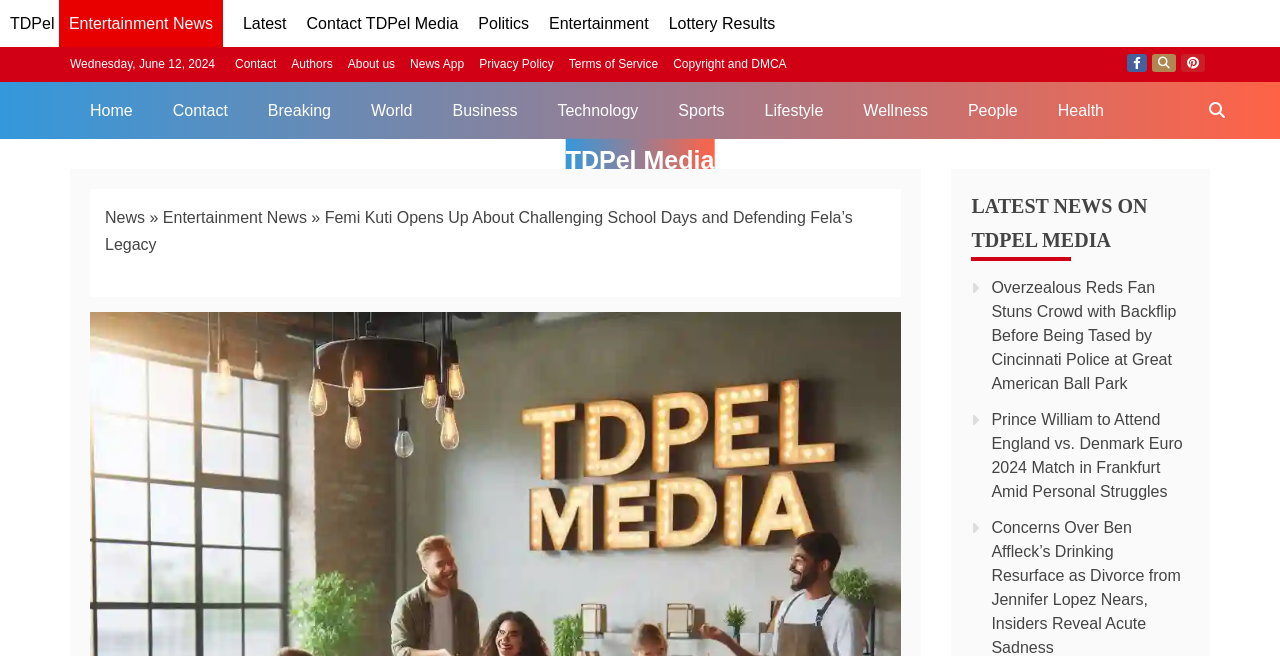Could you highlight the region that needs to be clicked to execute the instruction: "Click on TDPel link"?

[0.008, 0.023, 0.043, 0.049]